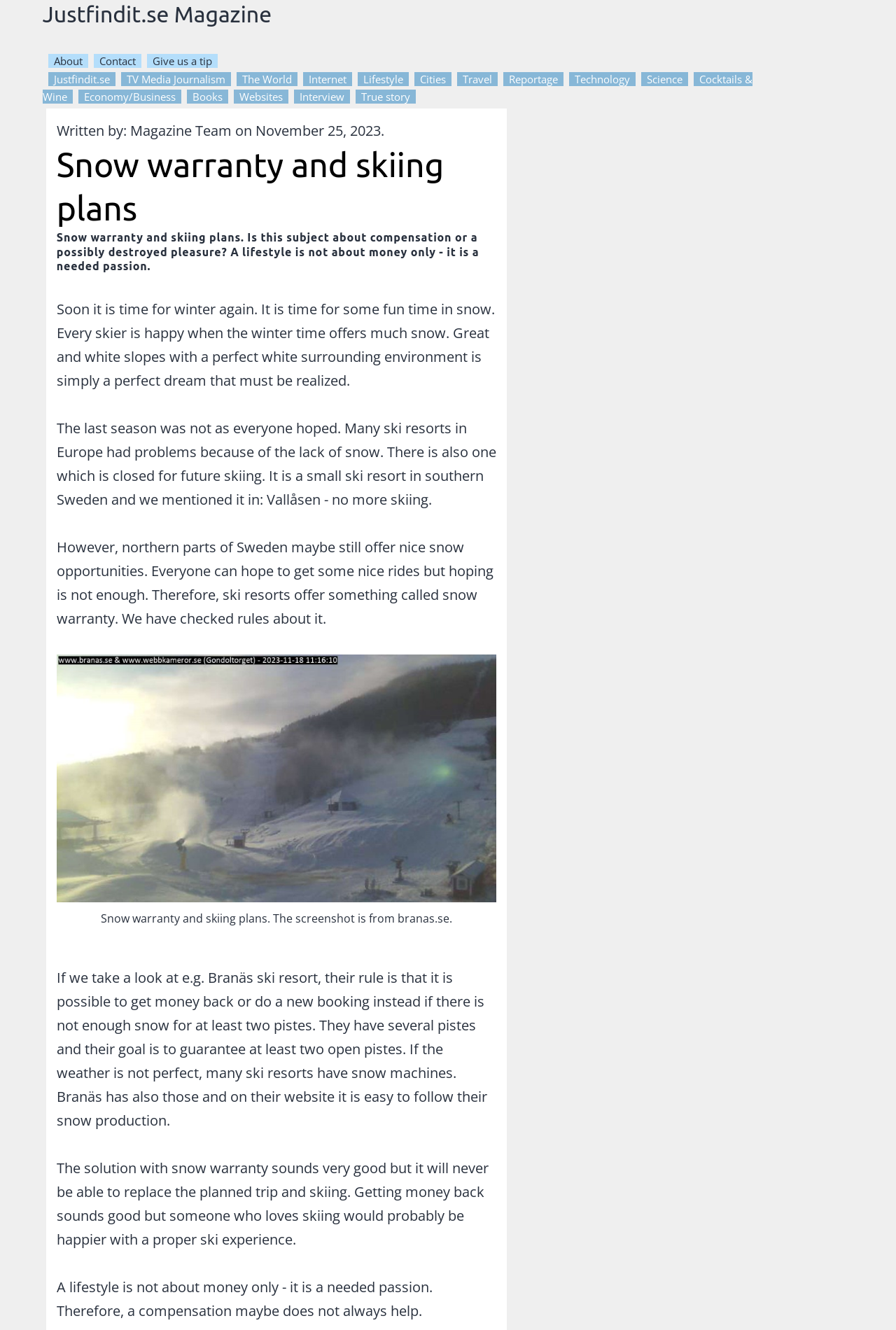Bounding box coordinates are specified in the format (top-left x, top-left y, bottom-right x, bottom-right y). All values are floating point numbers bounded between 0 and 1. Please provide the bounding box coordinate of the region this sentence describes: Branäs ski resort

[0.232, 0.728, 0.355, 0.742]